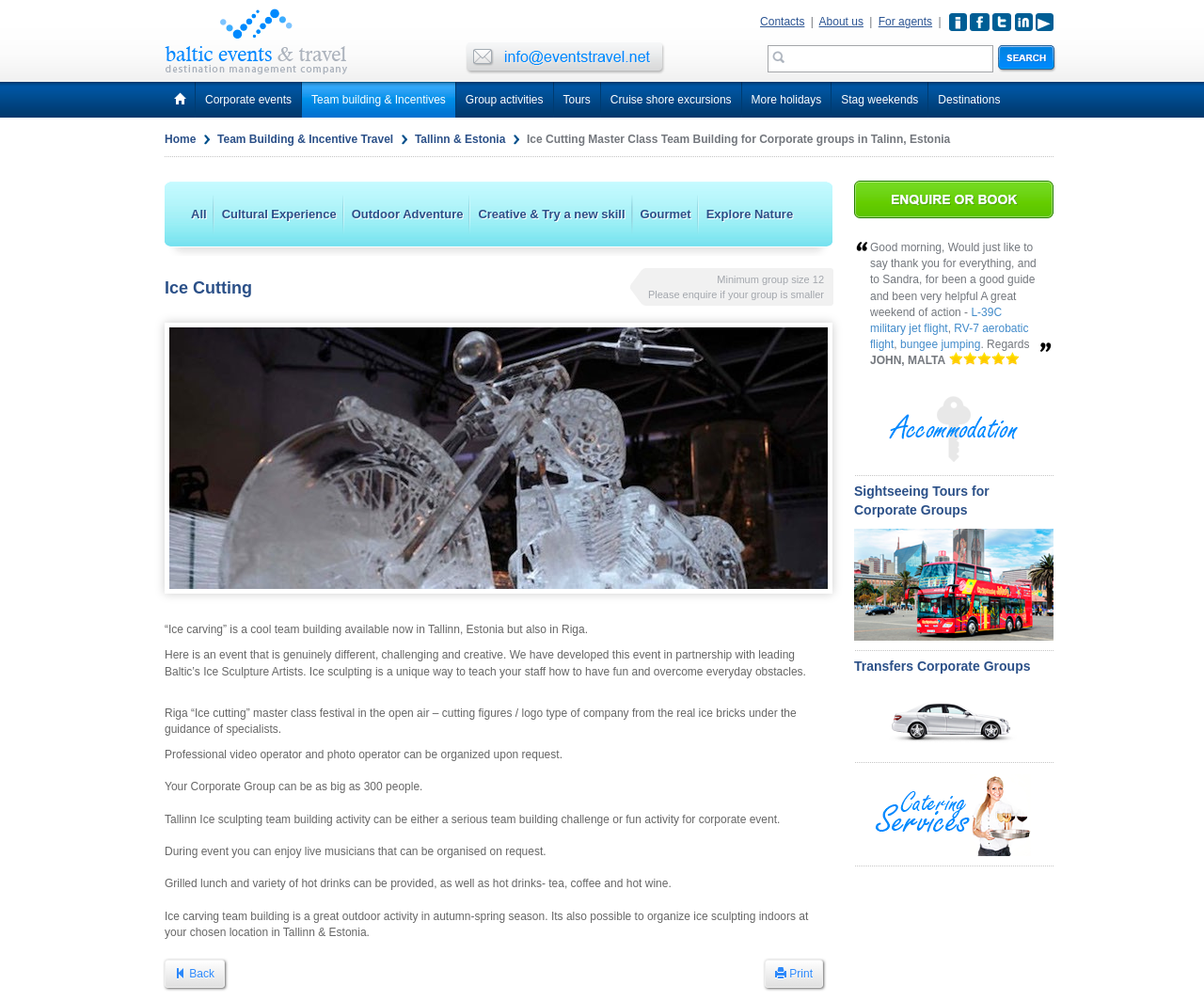Refer to the element description Team Building & Incentive Travel and identify the corresponding bounding box in the screenshot. Format the coordinates as (top-left x, top-left y, bottom-right x, bottom-right y) with values in the range of 0 to 1.

[0.18, 0.133, 0.327, 0.146]